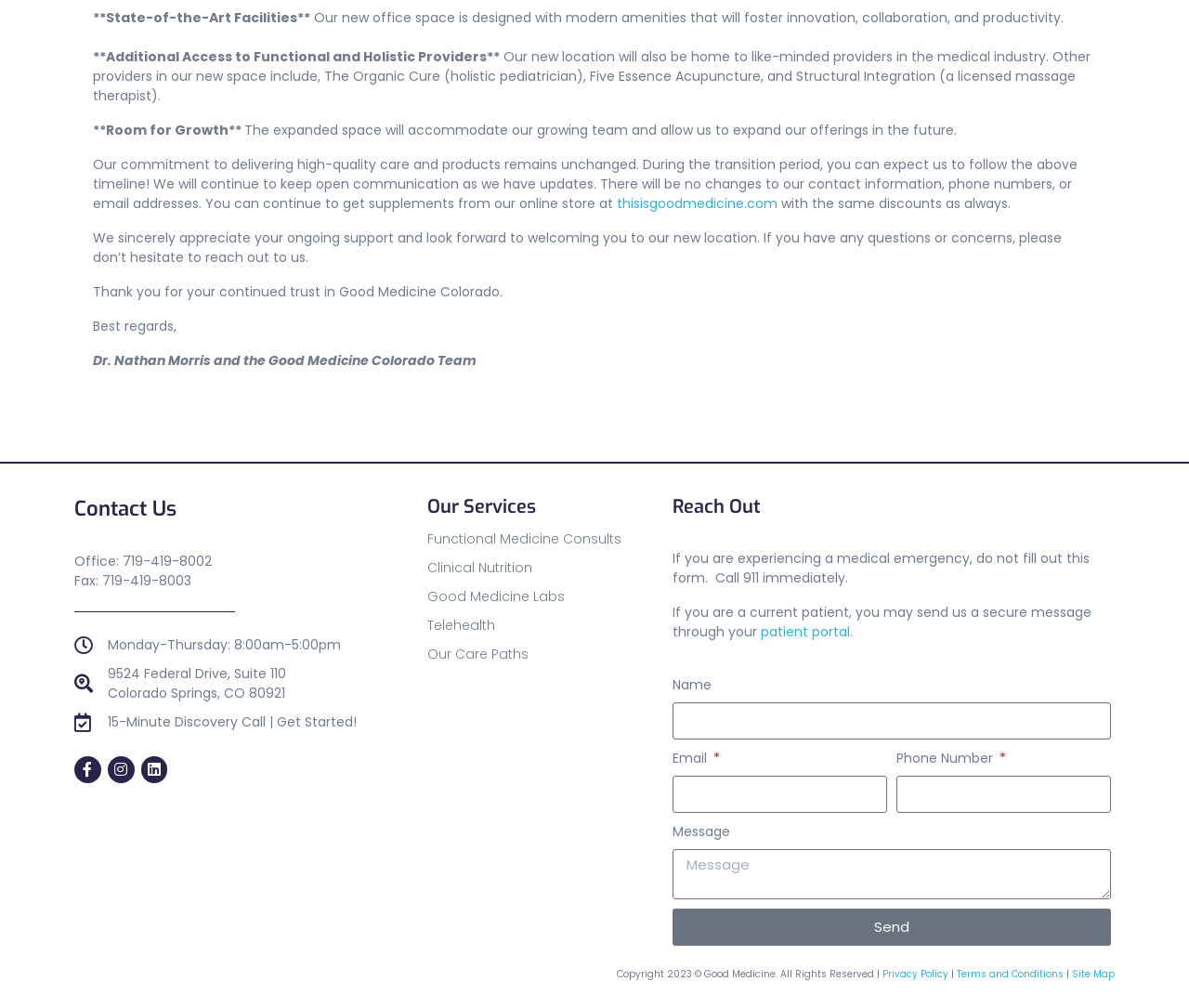Given the webpage screenshot and the description, determine the bounding box coordinates (top-left x, top-left y, bottom-right x, bottom-right y) that define the location of the UI element matching this description: Functional Medicine Consults

[0.359, 0.525, 0.55, 0.544]